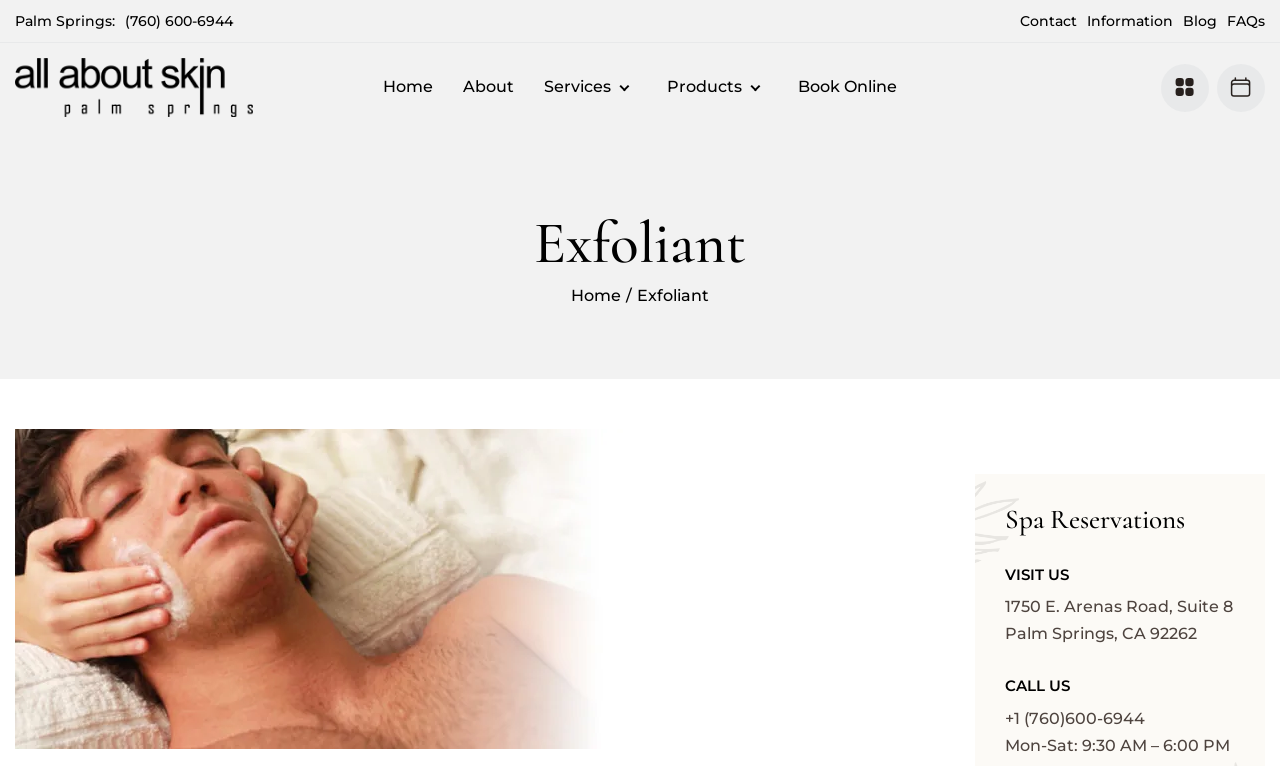Provide the bounding box for the UI element matching this description: "Services".

[0.425, 0.083, 0.498, 0.146]